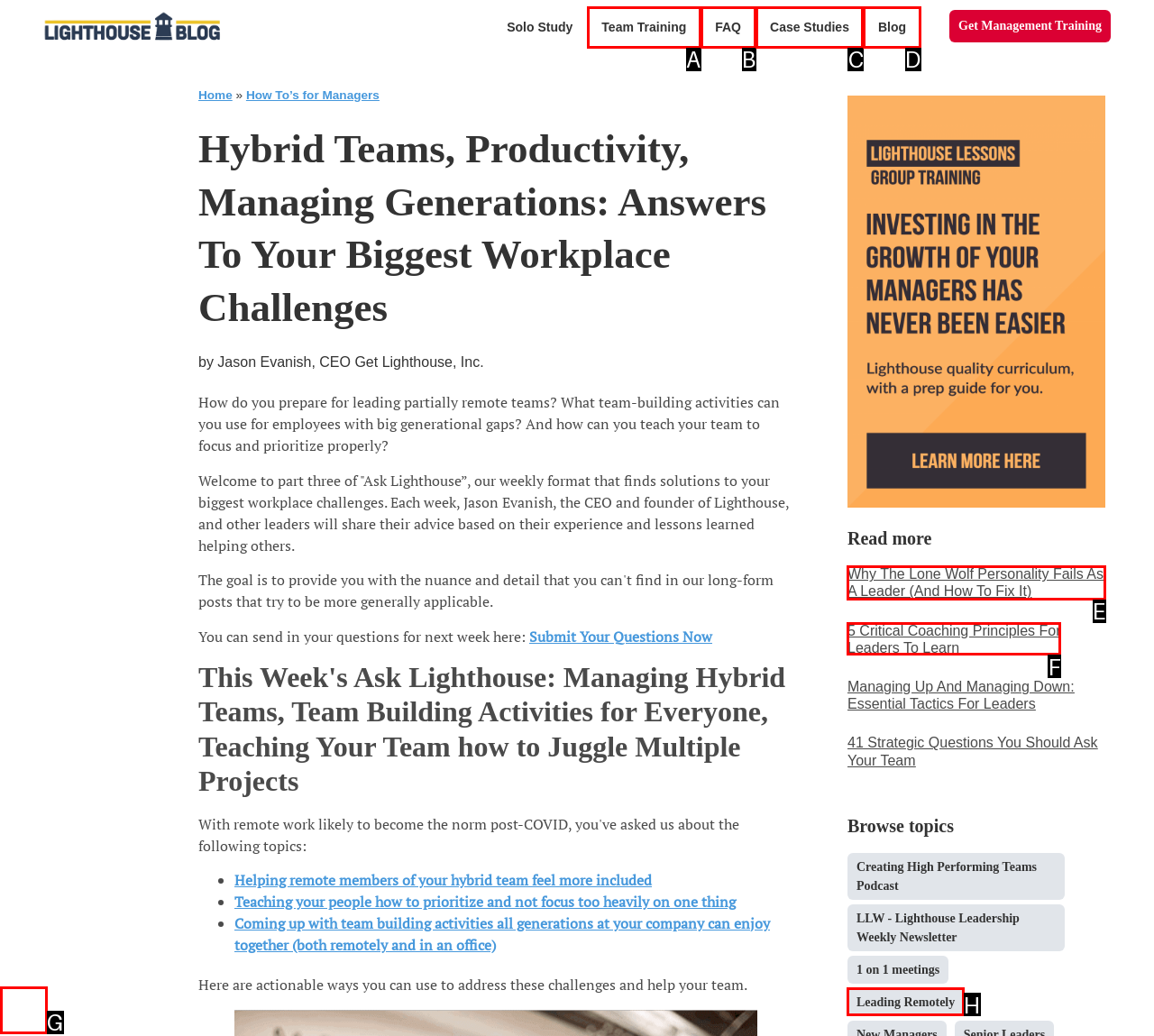Determine the letter of the UI element that you need to click to perform the task: Read the article 'Why The Lone Wolf Personality Fails As A Leader (And How To Fix It)'.
Provide your answer with the appropriate option's letter.

E